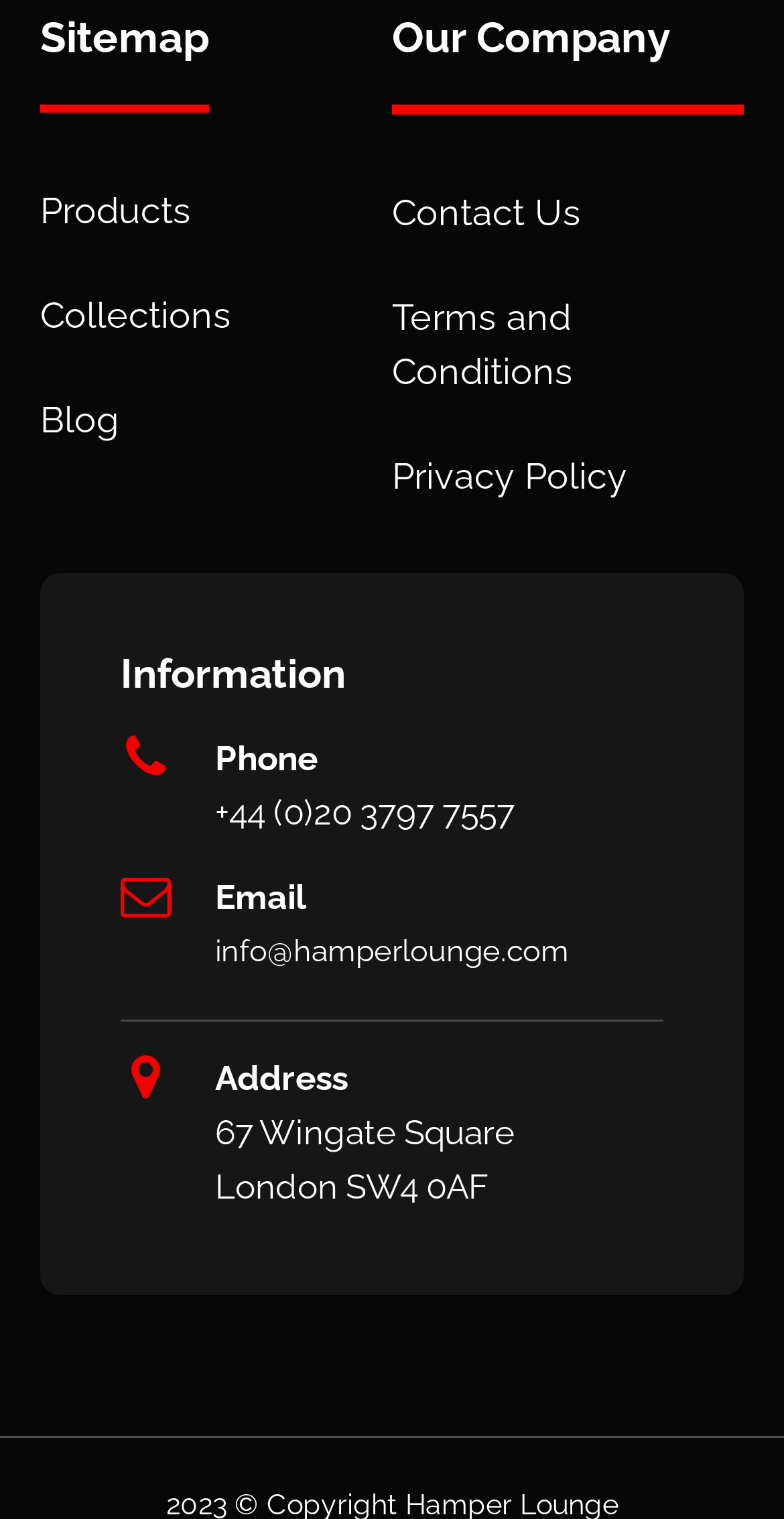Please specify the coordinates of the bounding box for the element that should be clicked to carry out this instruction: "Follow the author". The coordinates must be four float numbers between 0 and 1, formatted as [left, top, right, bottom].

None